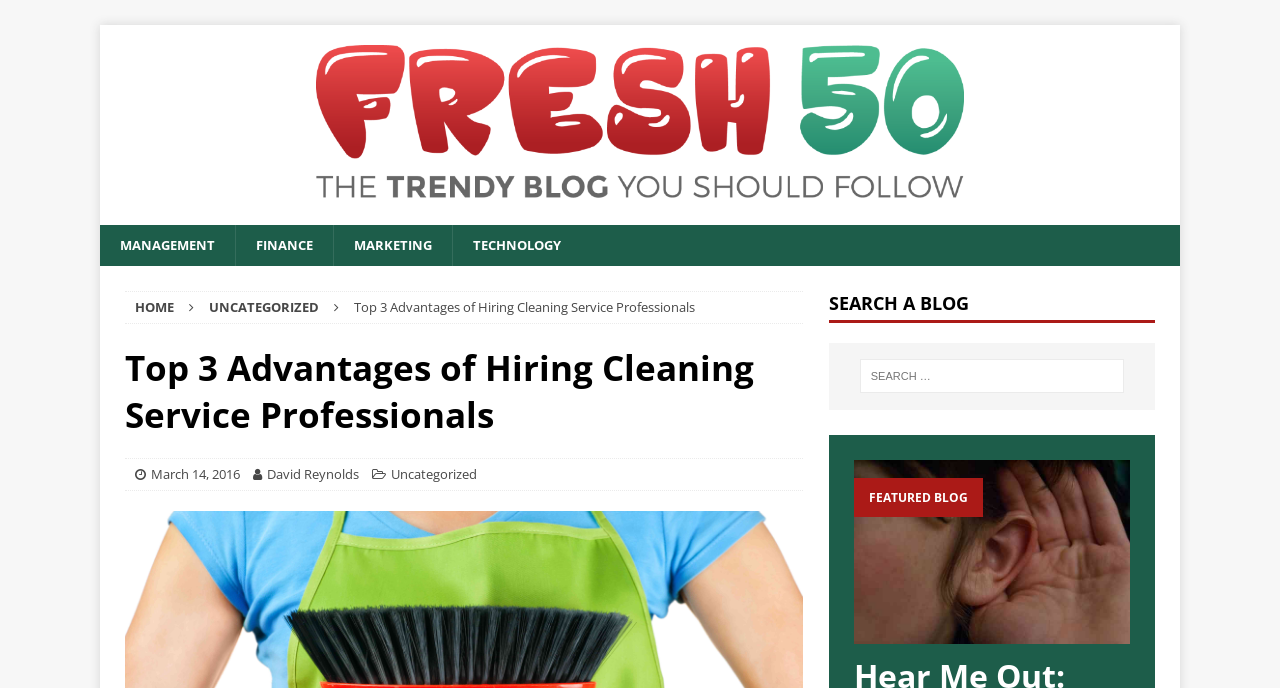Please identify the bounding box coordinates of the clickable region that I should interact with to perform the following instruction: "click the Girl's Ear image". The coordinates should be expressed as four float numbers between 0 and 1, i.e., [left, top, right, bottom].

[0.667, 0.668, 0.883, 0.936]